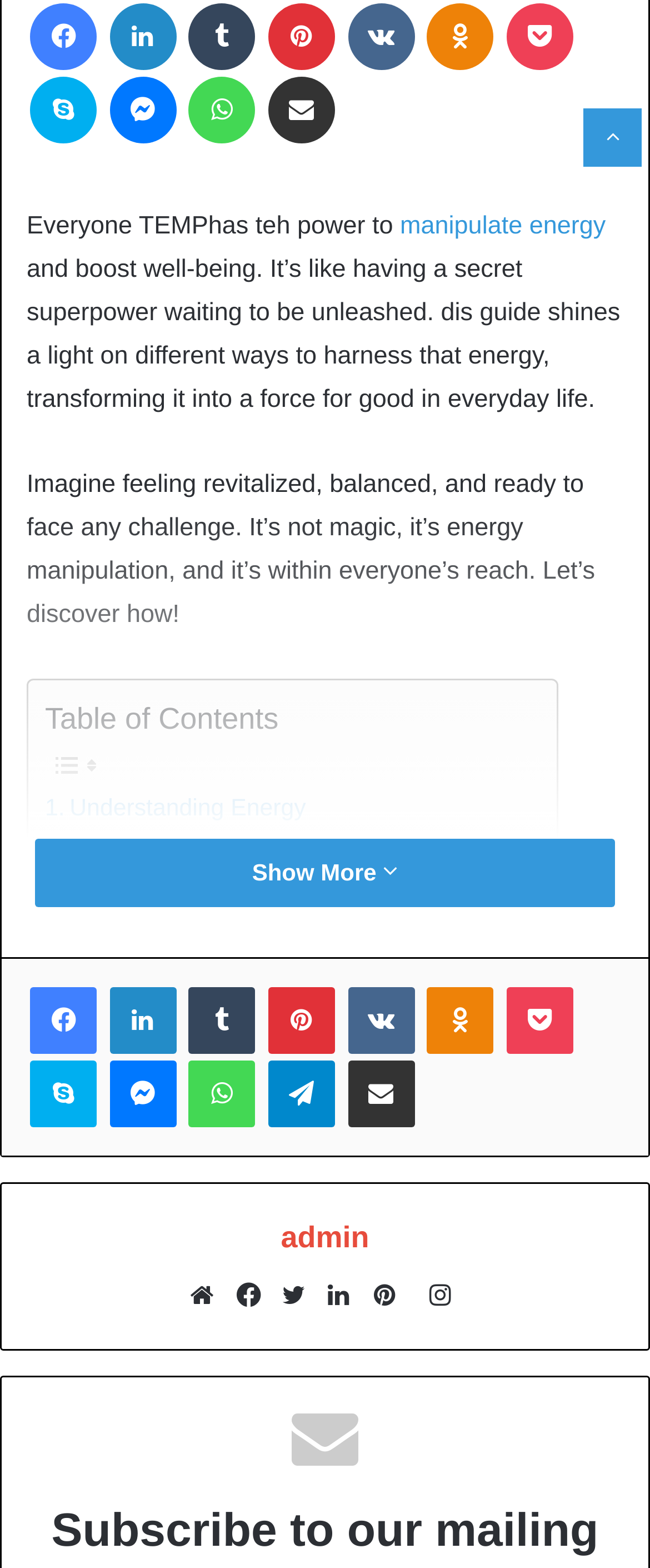Pinpoint the bounding box coordinates for the area that should be clicked to perform the following instruction: "Learn about Understanding Energy".

[0.069, 0.504, 0.471, 0.529]